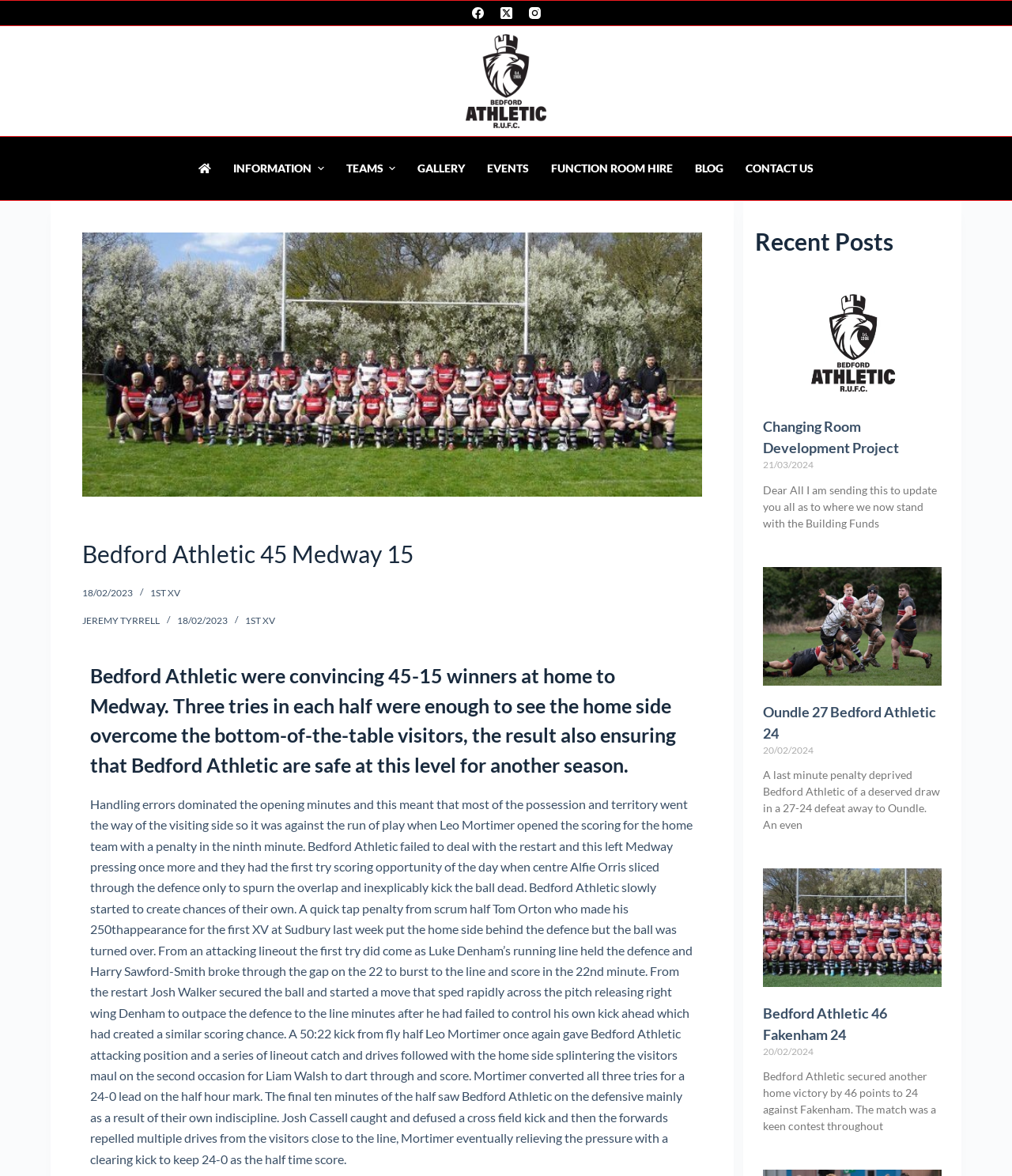Determine and generate the text content of the webpage's headline.

Bedford Athletic 45 Medway 15